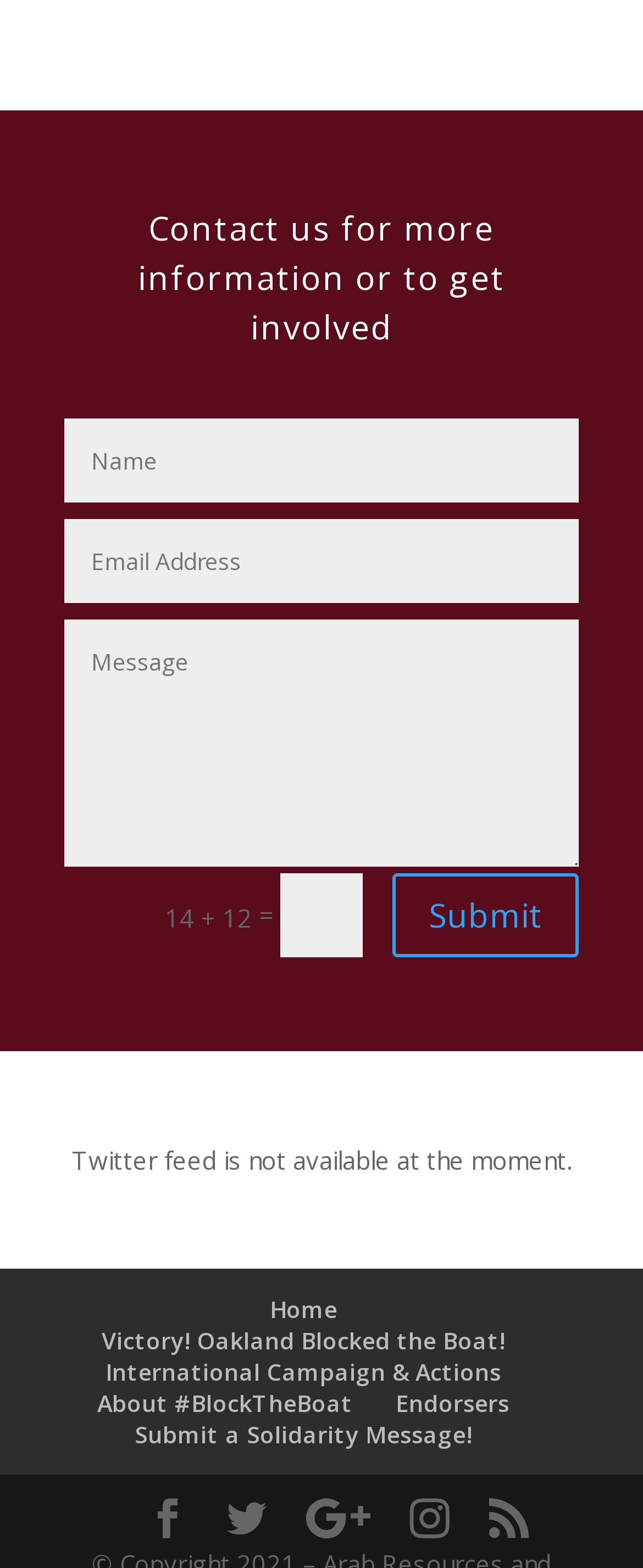What is the status of the Twitter feed?
Based on the screenshot, give a detailed explanation to answer the question.

The StaticText element [569] has the text 'Twitter feed is not available at the moment.', which indicates that the Twitter feed is currently not available.